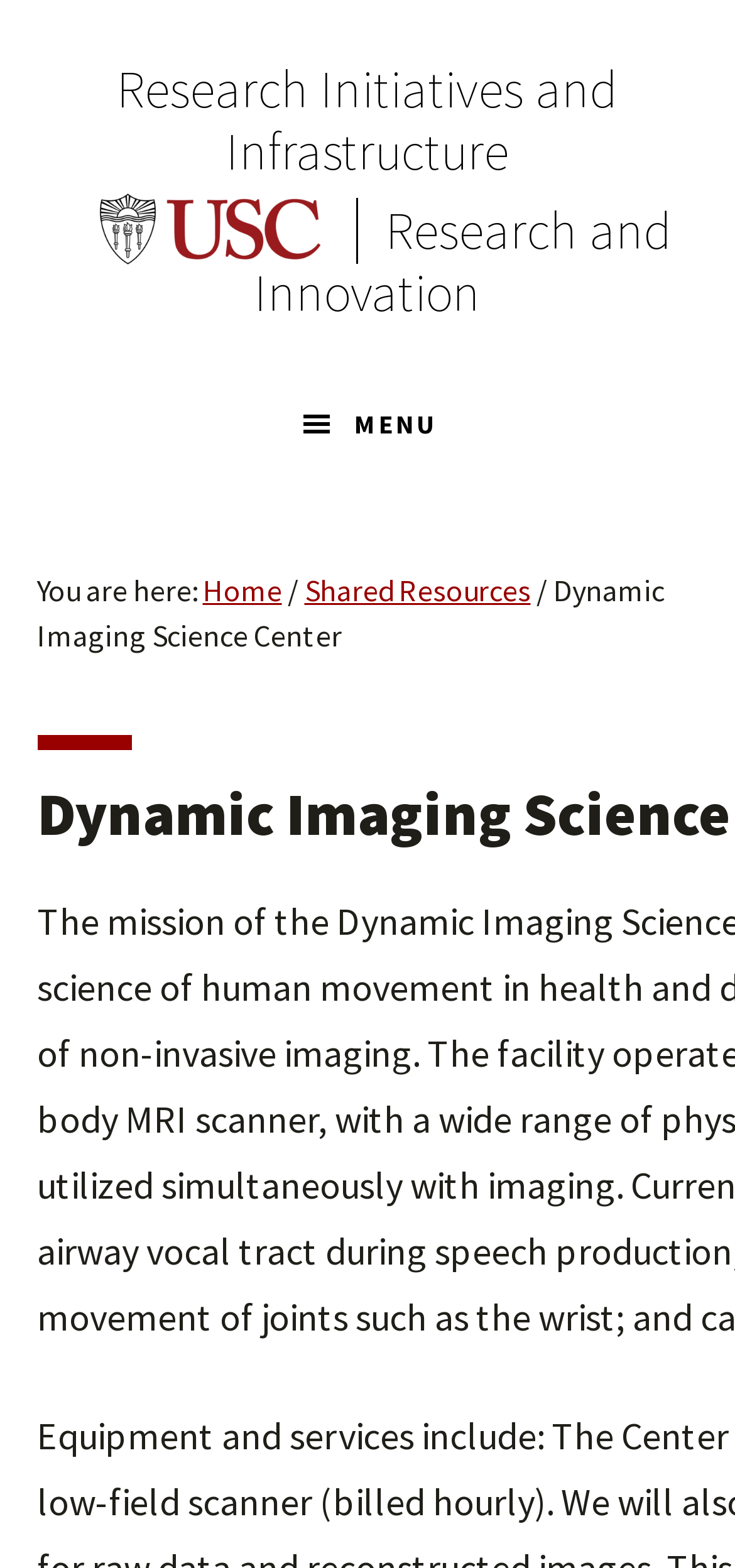Please respond to the question using a single word or phrase:
How many breadcrumb separators are there?

2